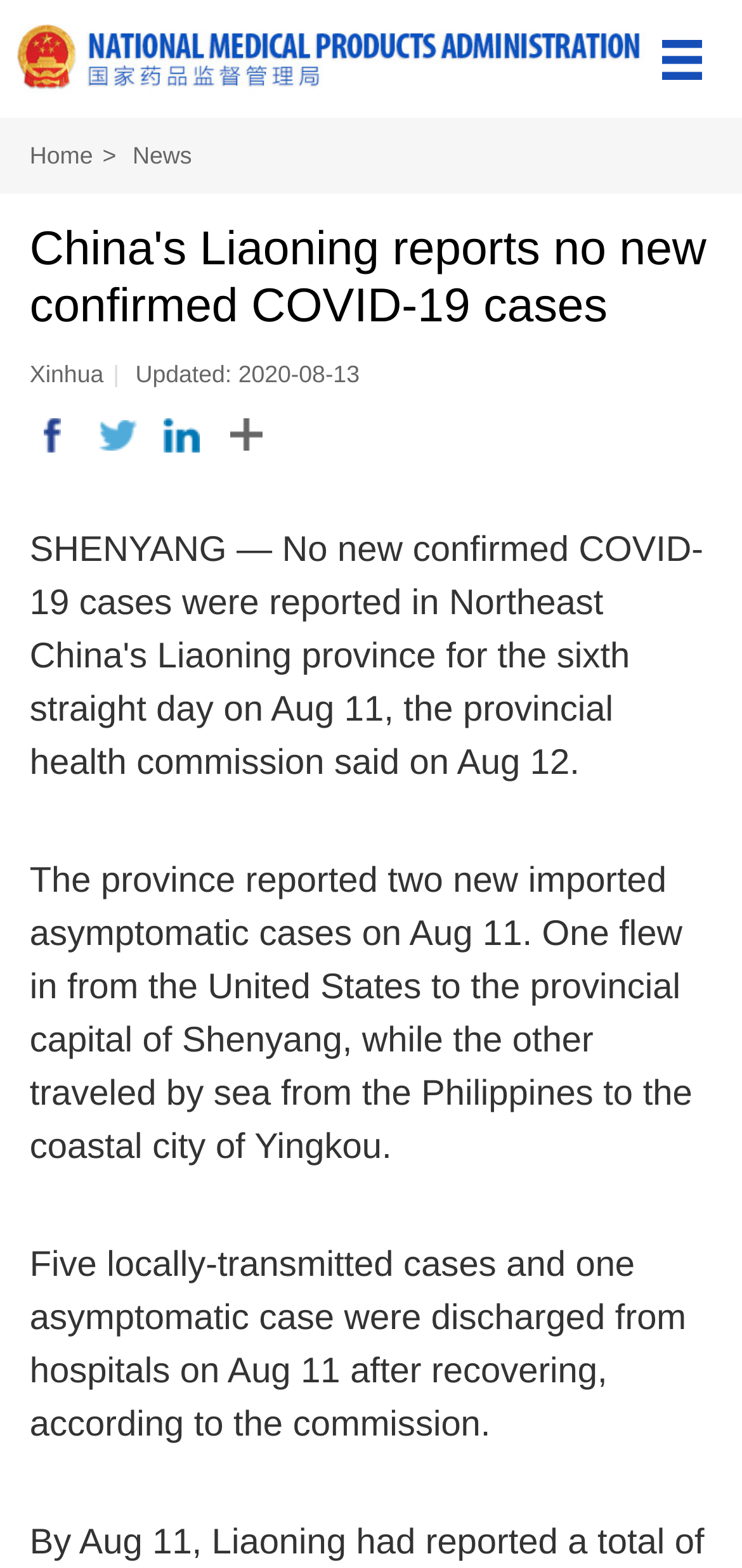How many locally-transmitted cases were discharged from hospitals on Aug 11?
Craft a detailed and extensive response to the question.

The answer can be found in the paragraph that starts with 'Five locally-transmitted cases and one asymptomatic case were discharged from hospitals on Aug 11 after recovering.'. According to this paragraph, five locally-transmitted cases were discharged from hospitals on Aug 11.